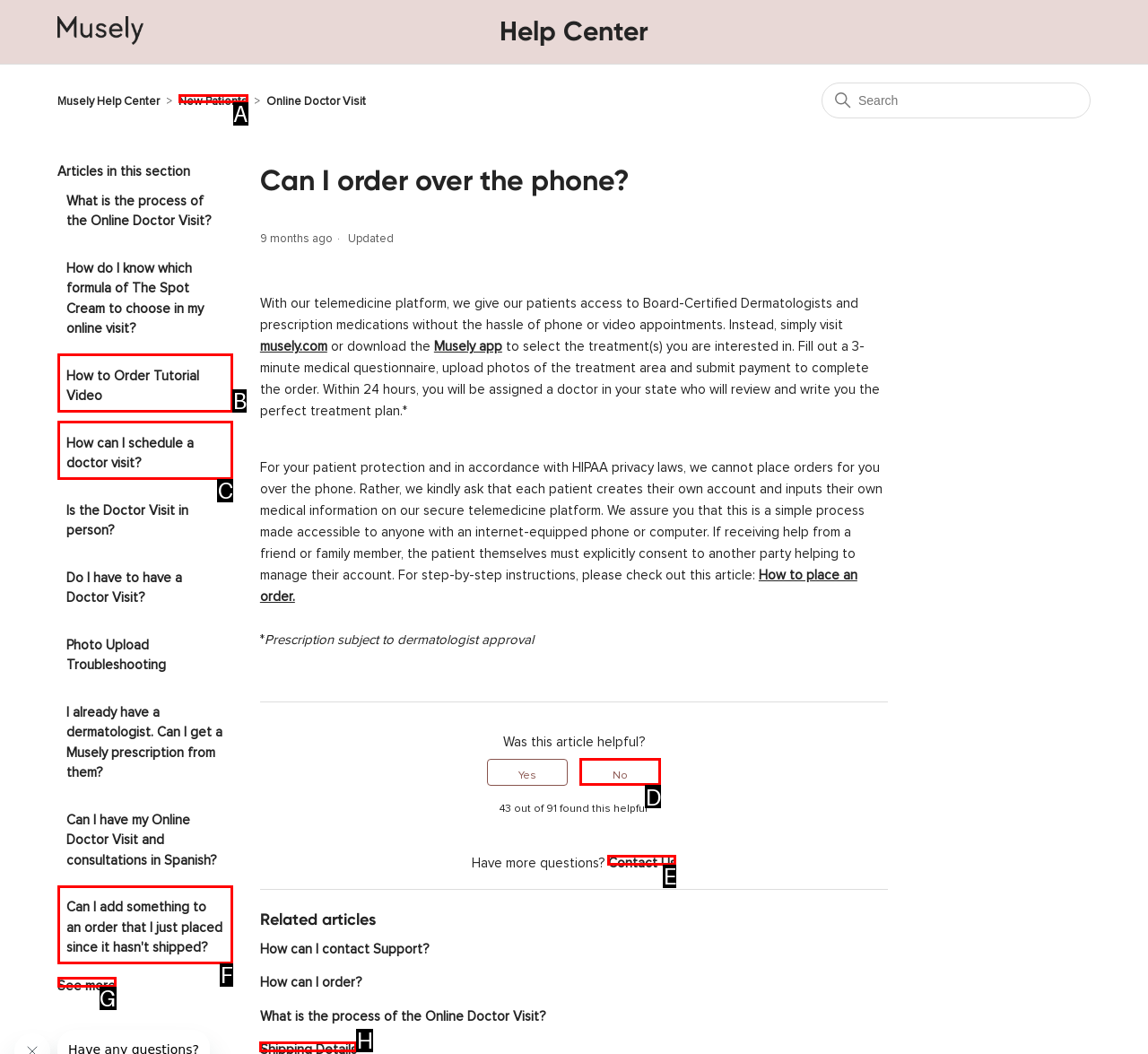Select the letter that corresponds to the description: New Patients. Provide your answer using the option's letter.

A